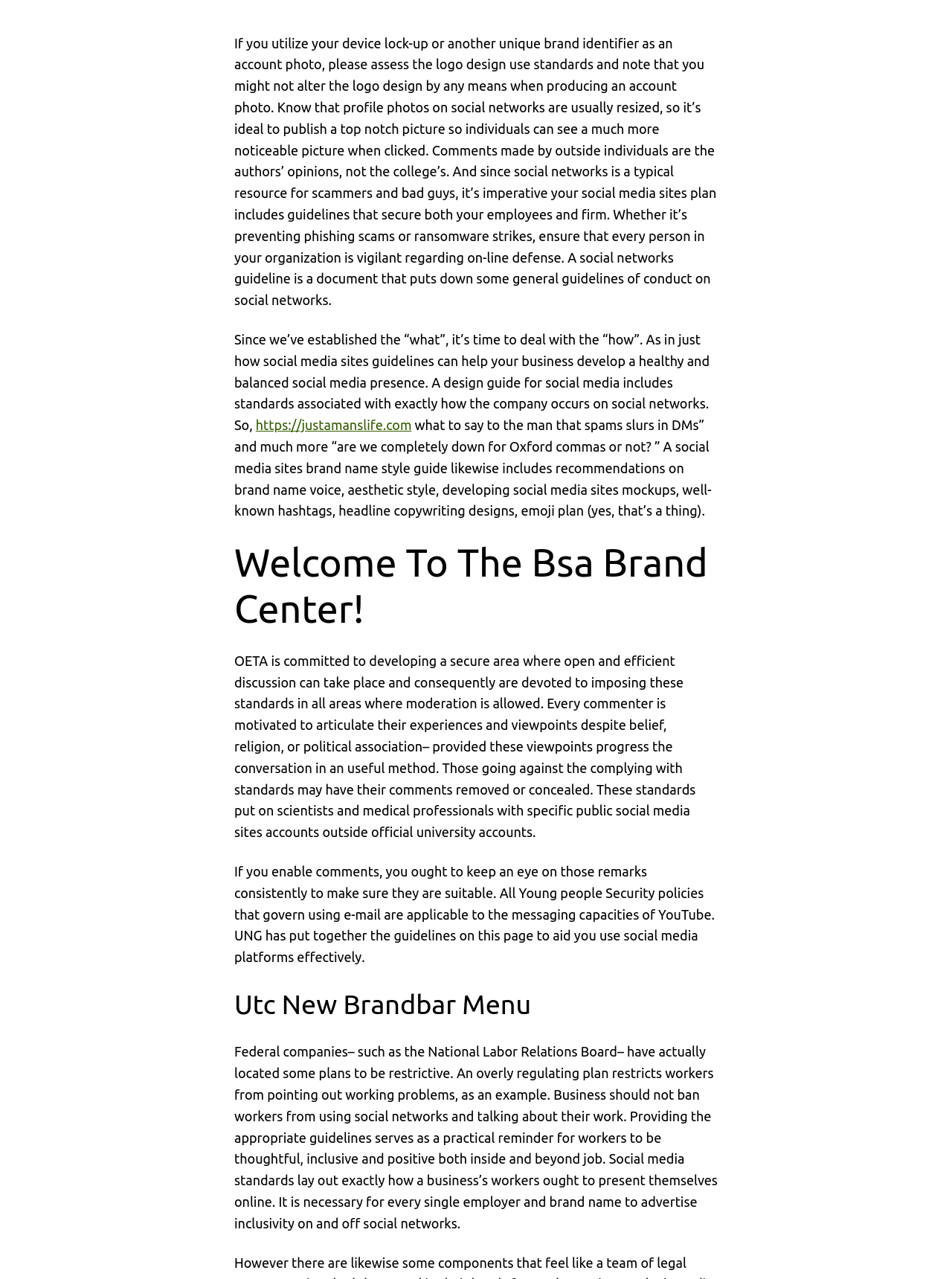Could you please study the image and provide a detailed answer to the question:
What is the importance of social media standards for employers?

The webpage emphasizes that social media standards lay out how a business's workers should present themselves online, and it's necessary for every employer and brand to promote inclusivity on and off social media, and providing the right guidelines serves as a practical reminder for workers to be thoughtful, inclusive, and positive both inside and outside of work.